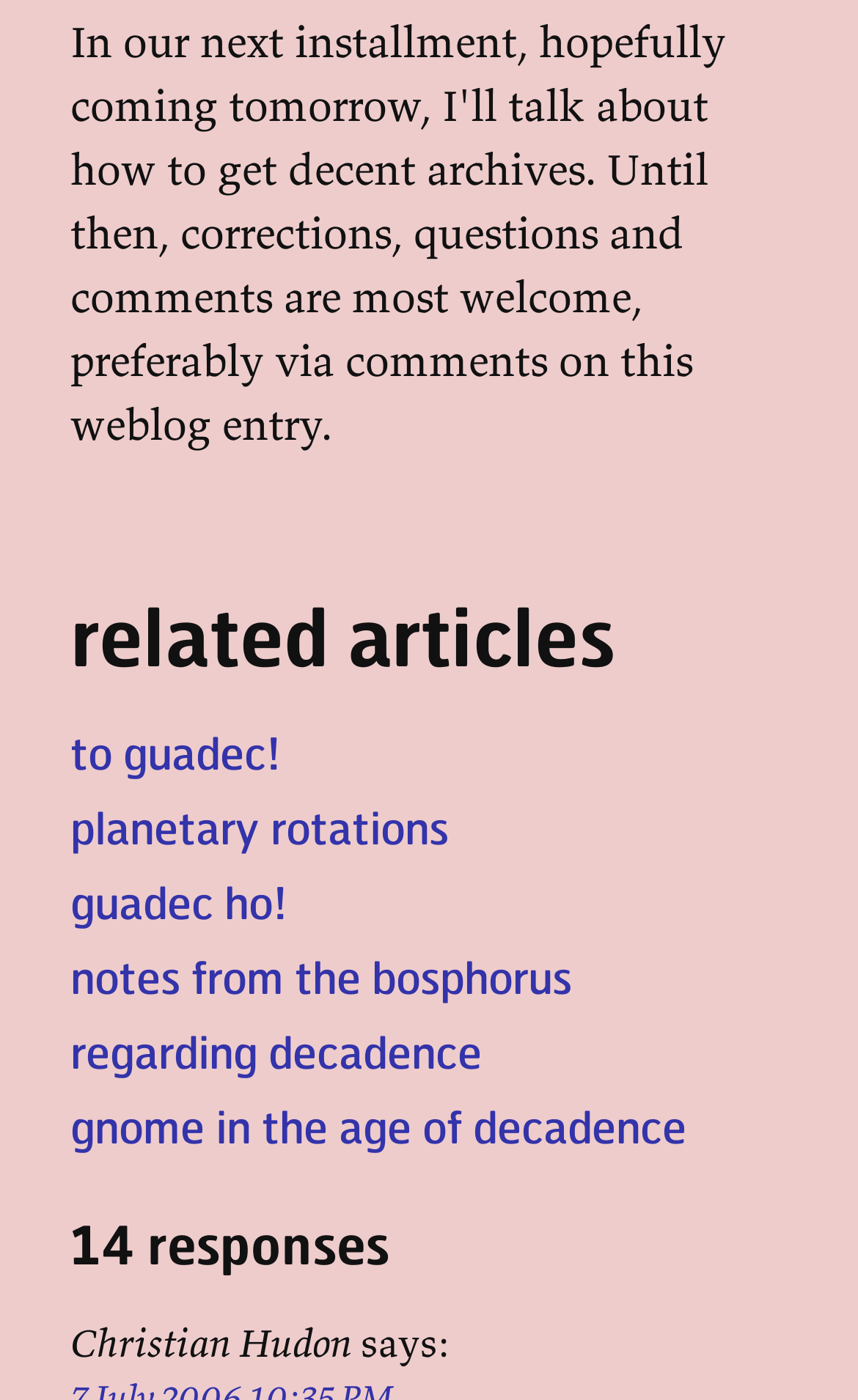What is the last related article?
Respond to the question with a single word or phrase according to the image.

gnome in the age of decadence